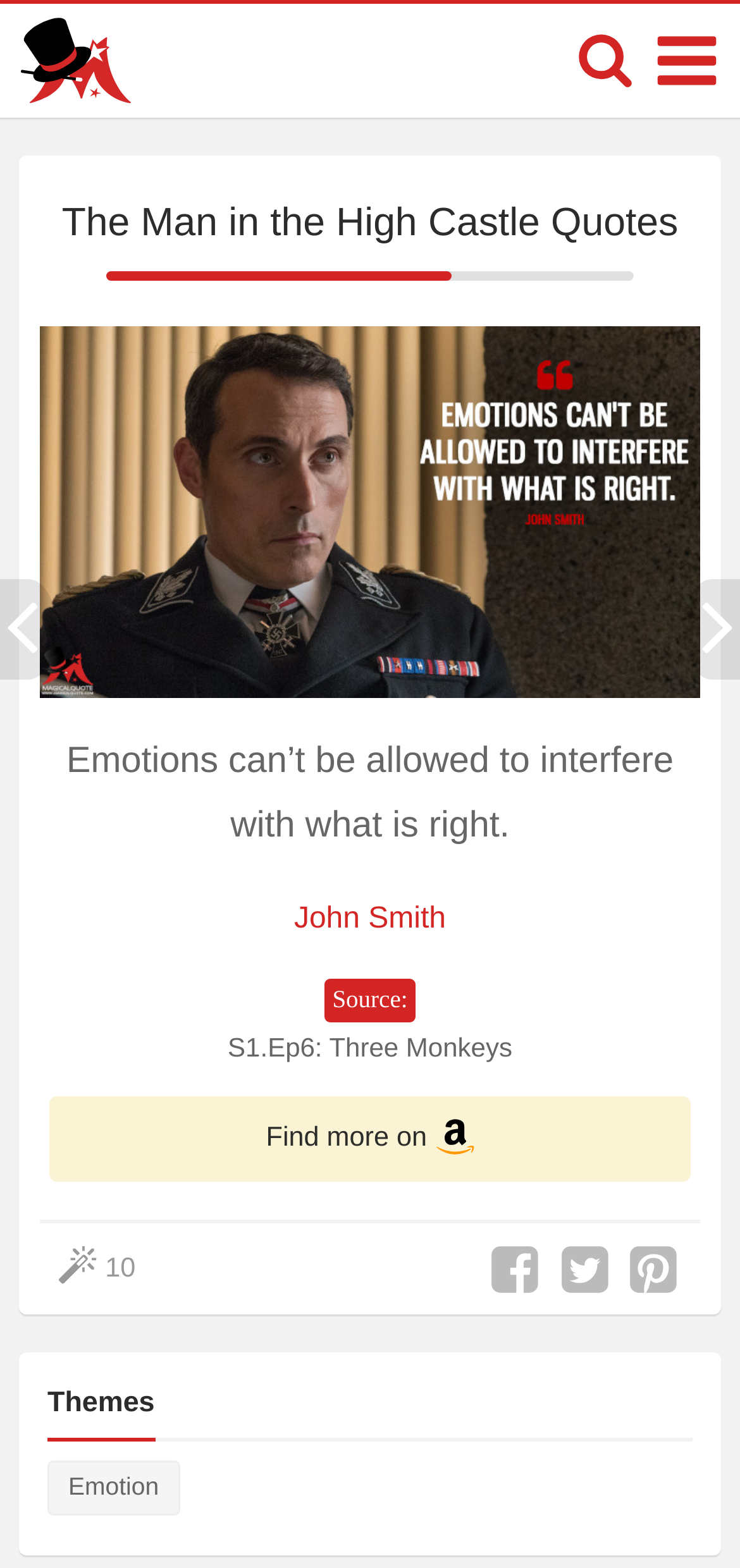Select the bounding box coordinates of the element I need to click to carry out the following instruction: "Click the MagicalQuote logo".

[0.026, 0.002, 0.179, 0.075]